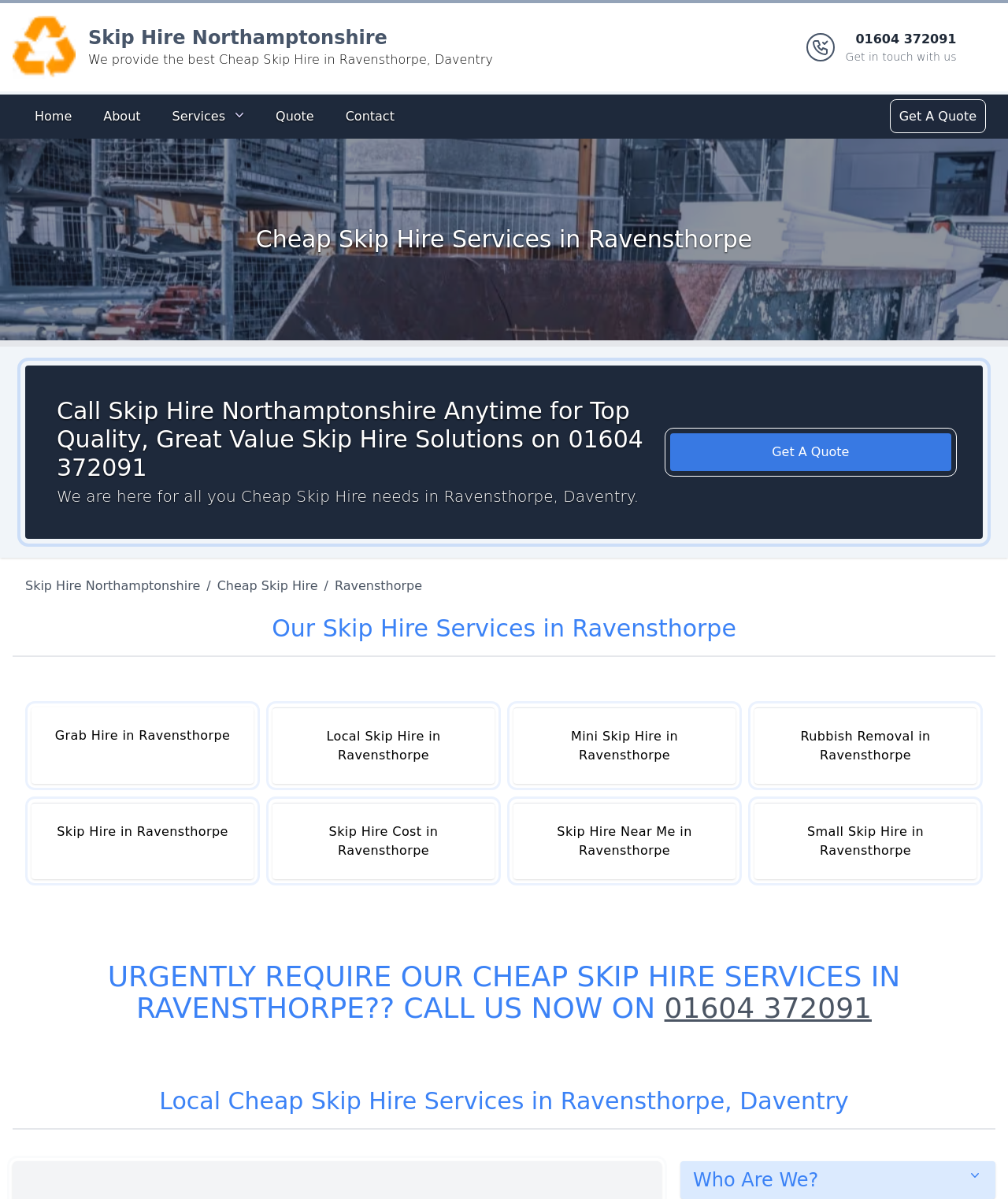What is the phone number to get in touch with Skip Hire Northamptonshire?
Examine the screenshot and reply with a single word or phrase.

01604 372091